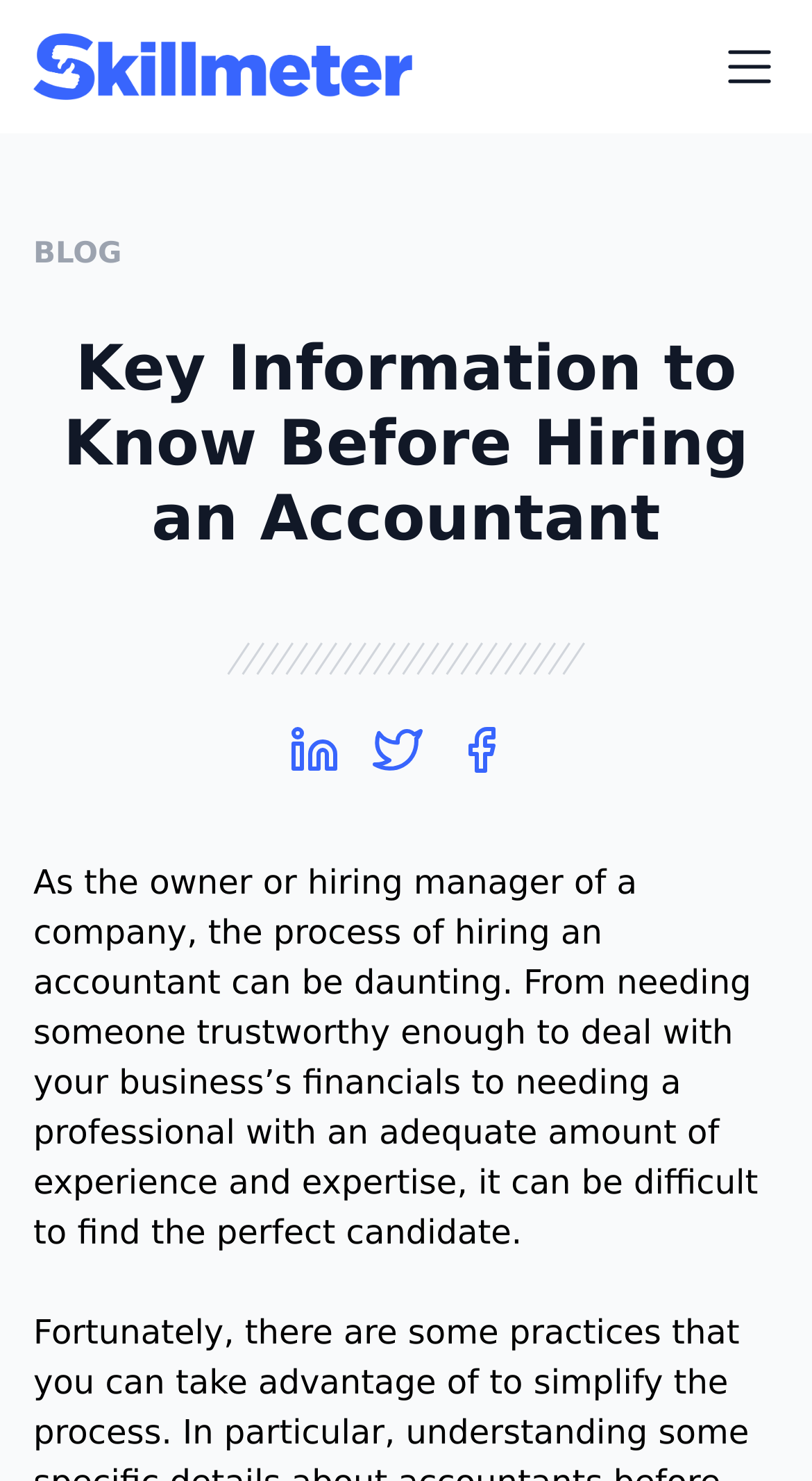How many paragraphs of text are there on the webpage?
Look at the image and answer with only one word or phrase.

1